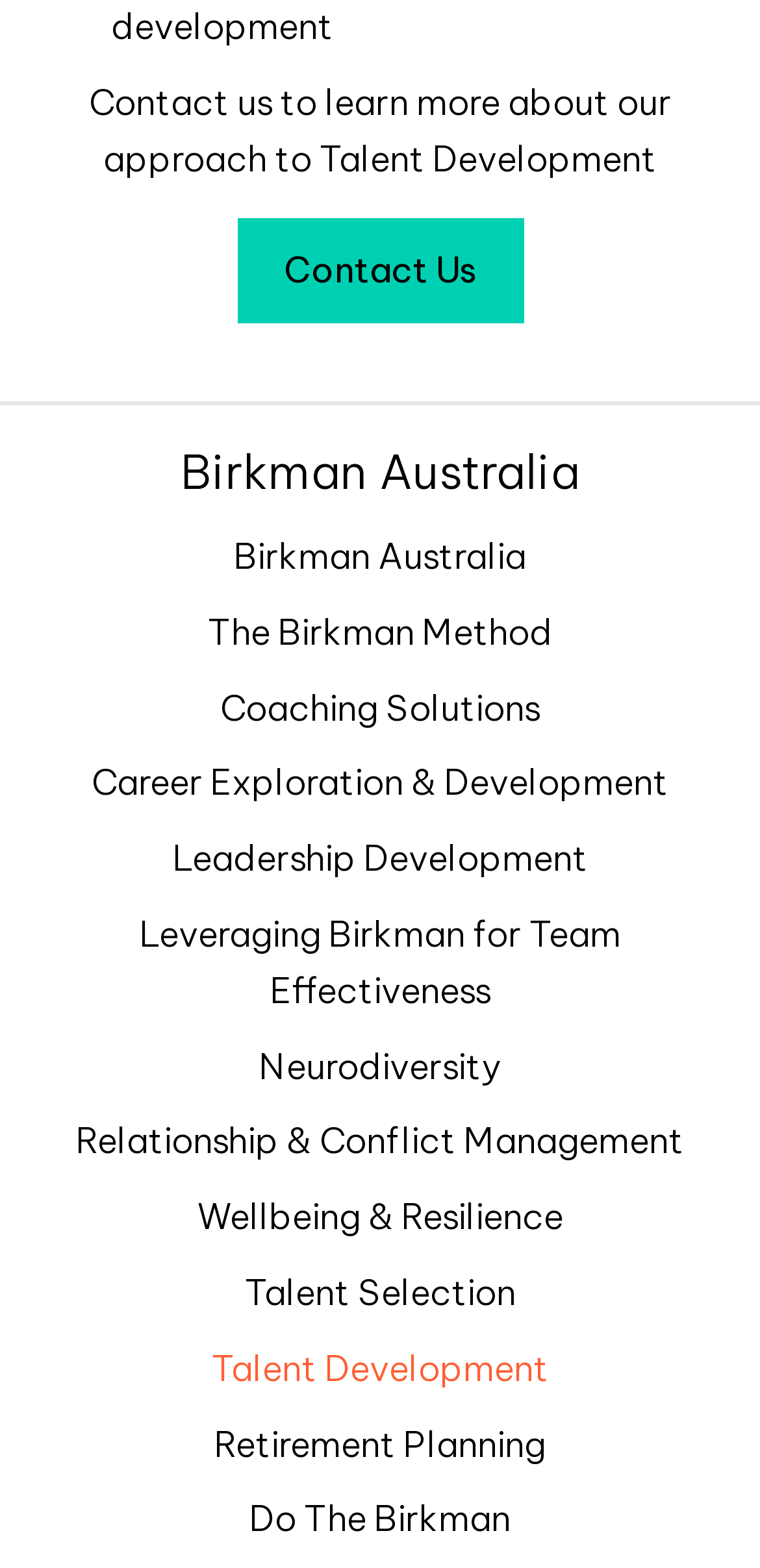Identify the bounding box coordinates for the element you need to click to achieve the following task: "Go to Birkman Australia website". Provide the bounding box coordinates as four float numbers between 0 and 1, in the form [left, top, right, bottom].

[0.237, 0.283, 0.763, 0.319]